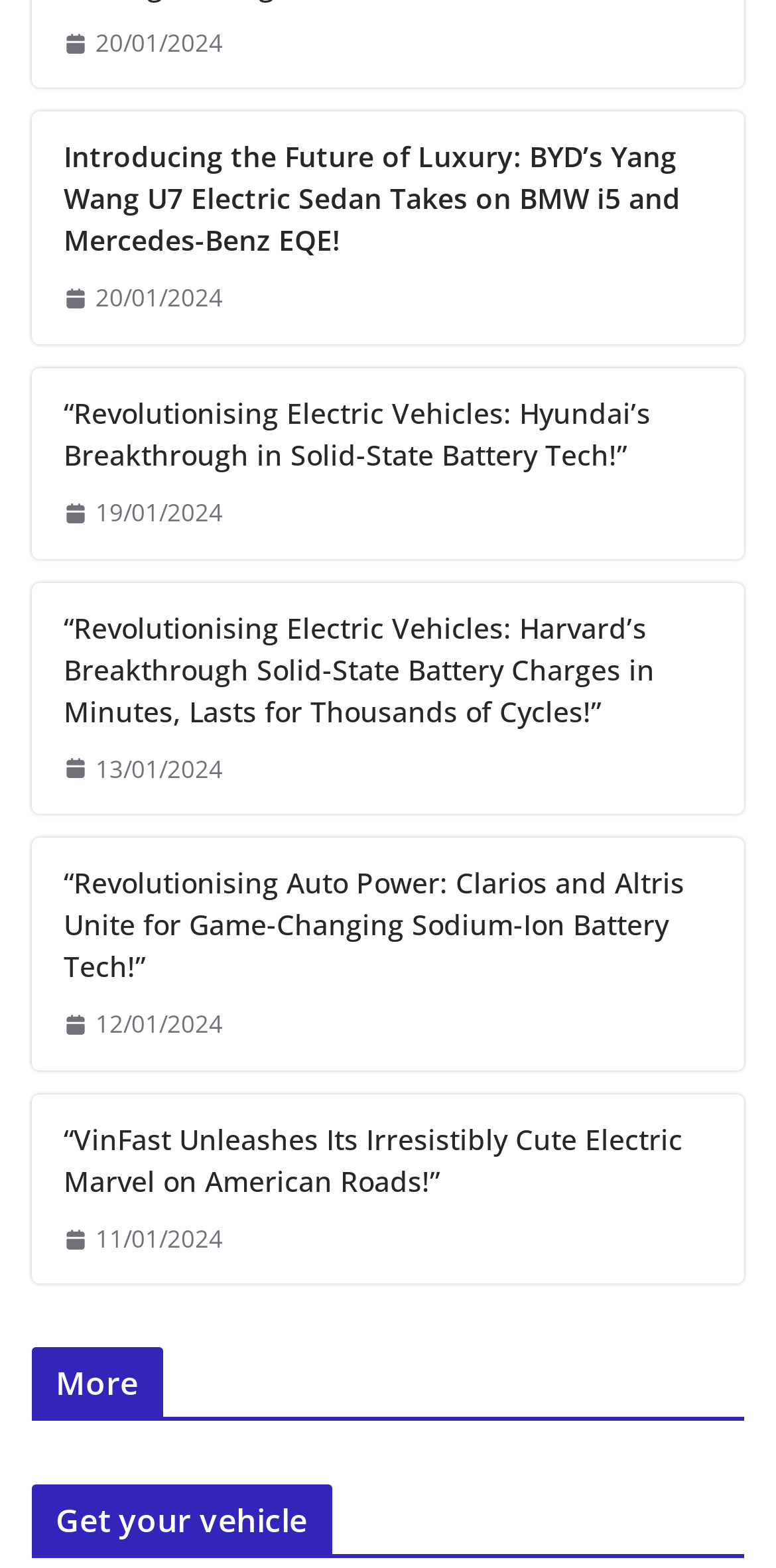Locate the UI element described by 12/01/202411/01/2024 in the provided webpage screenshot. Return the bounding box coordinates in the format (top-left x, top-left y, bottom-right x, bottom-right y), ensuring all values are between 0 and 1.

[0.082, 0.64, 0.287, 0.667]